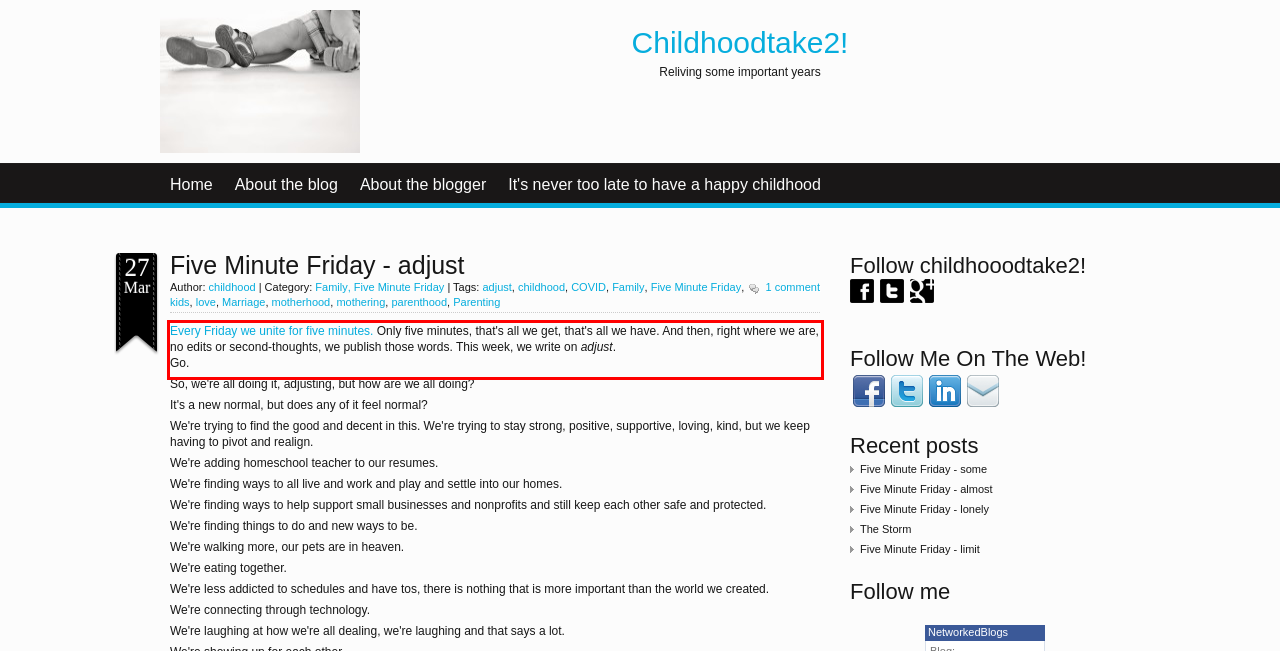Given a screenshot of a webpage containing a red bounding box, perform OCR on the text within this red bounding box and provide the text content.

Every Friday we unite for five minutes. Only five minutes, that's all we get, that's all we have. And then, right where we are, no edits or second-thoughts, we publish those words. This week, we write on adjust. Go.